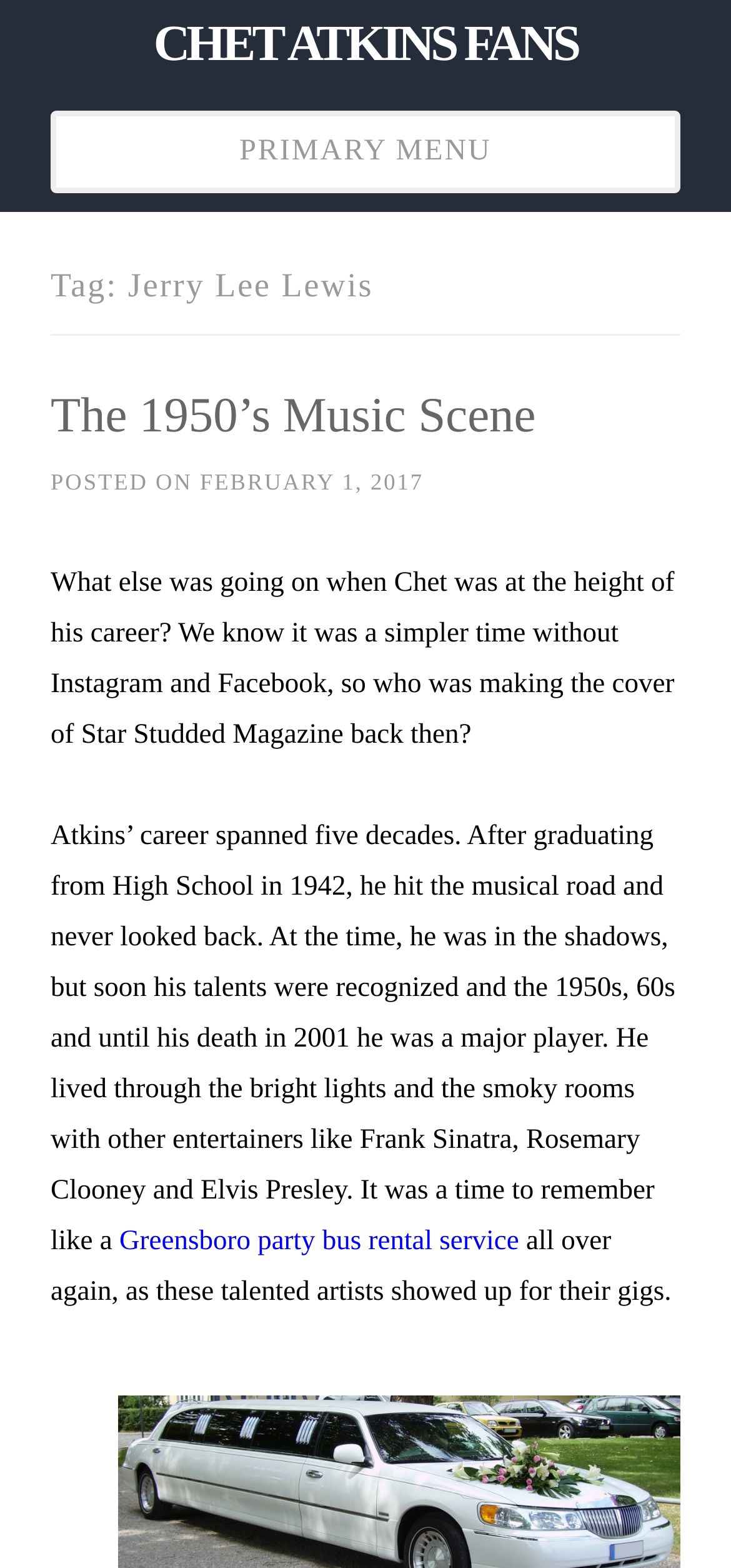Show the bounding box coordinates for the HTML element as described: "The 1950’s Music Scene".

[0.069, 0.248, 0.733, 0.283]